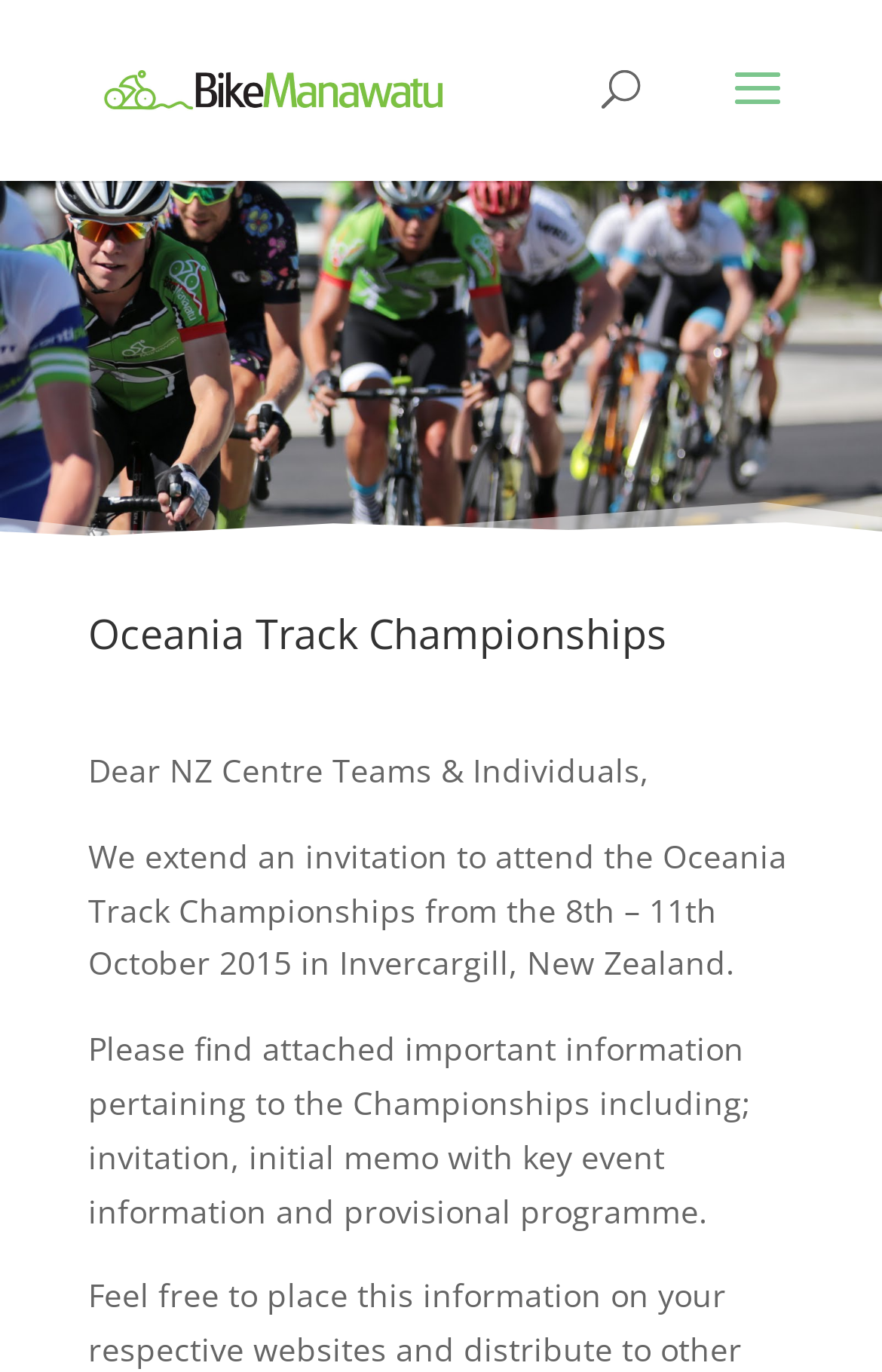What is attached to the invitation?
Please provide an in-depth and detailed response to the question.

The text mentions that 'Please find attached important information pertaining to the Championships including; invitation, initial memo with key event information and provisional programme.' This indicates that important information is attached to the invitation.